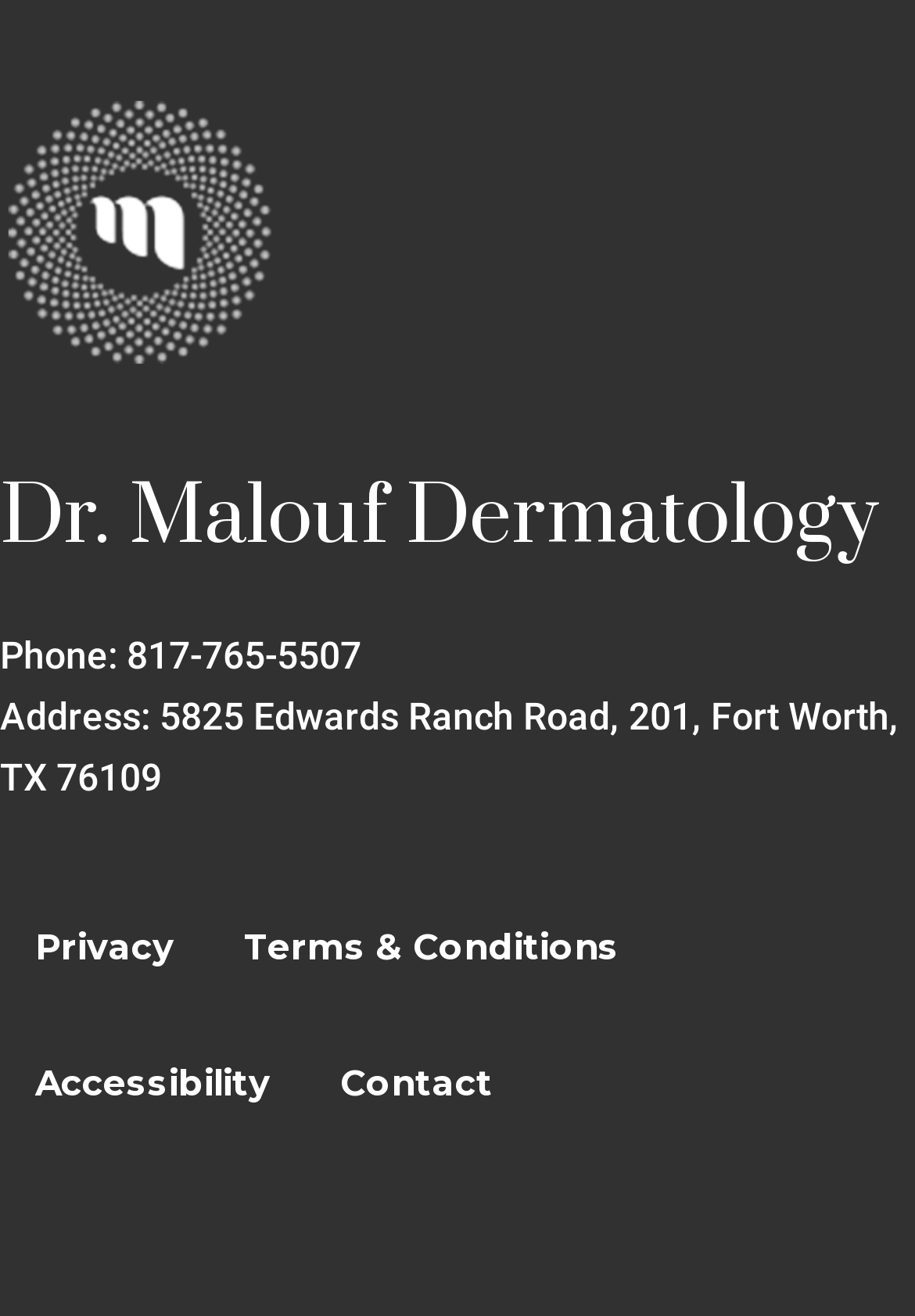What is the address of Dr. Malouf Dermatology?
Please provide a comprehensive answer based on the details in the screenshot.

I found the address by looking at the static text element that says 'Address: 5825 Edwards Ranch Road, 201, Fort Worth, TX 76109'.